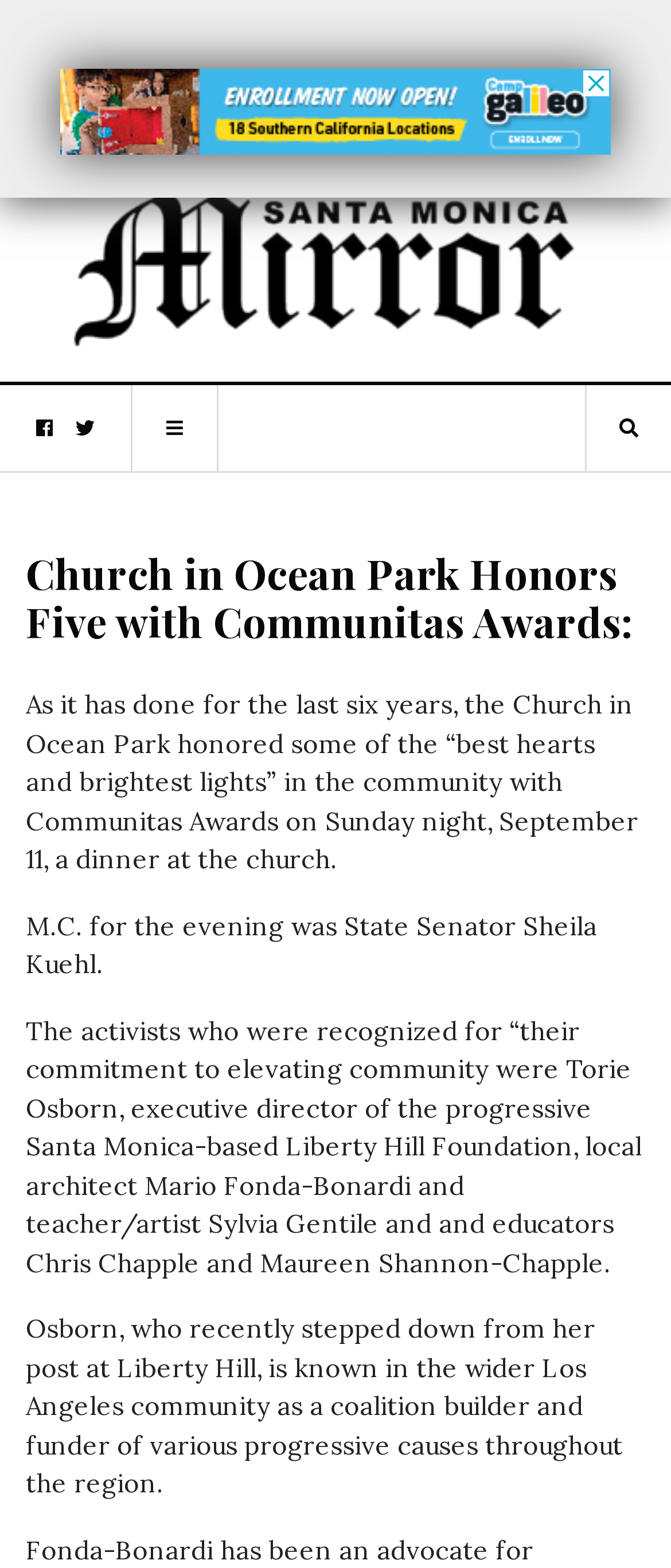Utilize the details in the image to give a detailed response to the question: On what date did the Church in Ocean Park honor some of the “best hearts and brightest lights” in the community with Communitas Awards?

The question asks for the date when the Church in Ocean Park honored some of the “best hearts and brightest lights” in the community with Communitas Awards. By reading the text, we can see that the event took place on Sunday night, September 11.